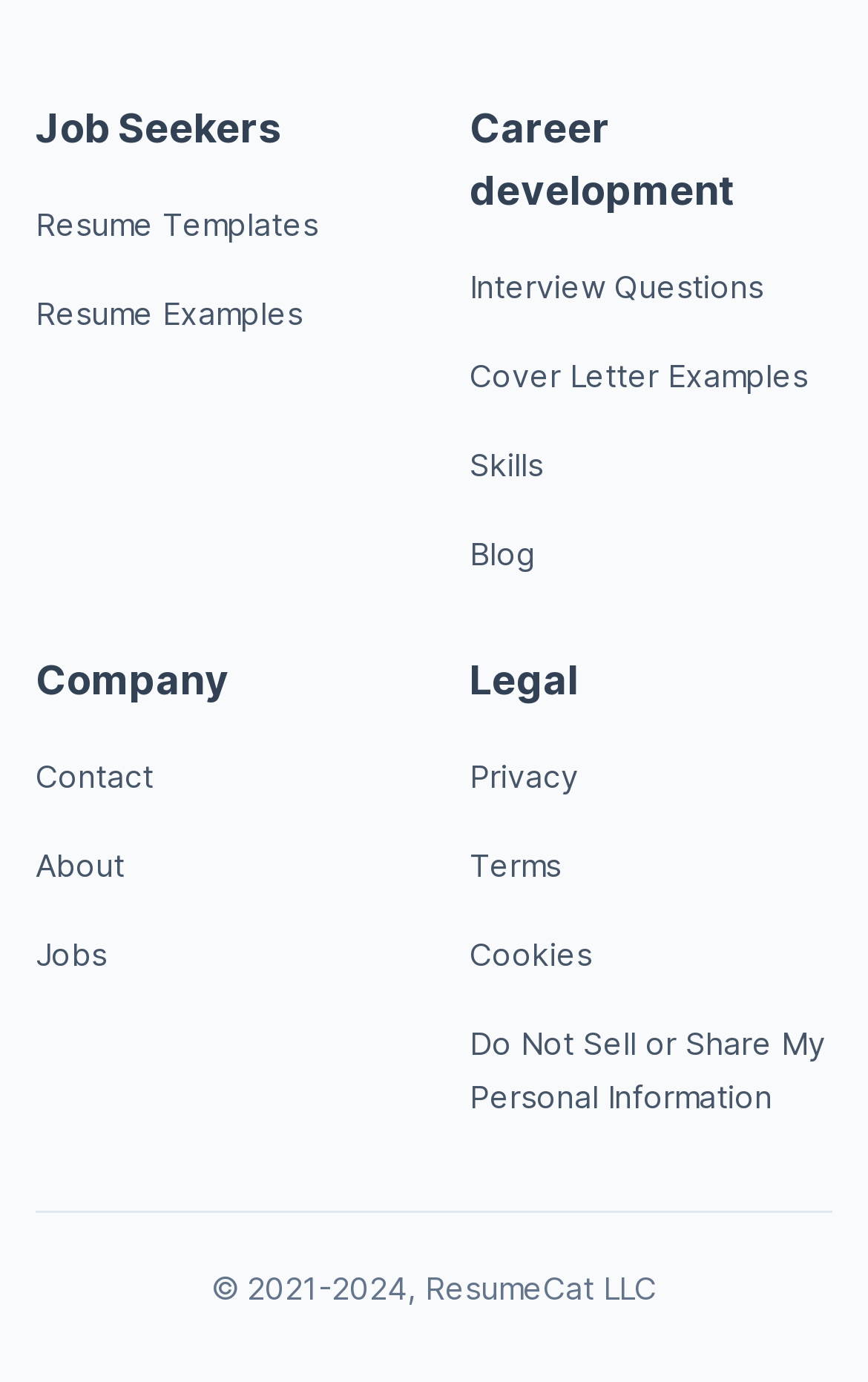Carefully examine the image and provide an in-depth answer to the question: How many static text elements are there at the bottom of the webpage?

I looked at the bottom of the webpage and found four static text elements, which are '© 2021-', '2024', ',', and 'ResumeCat LLC'.